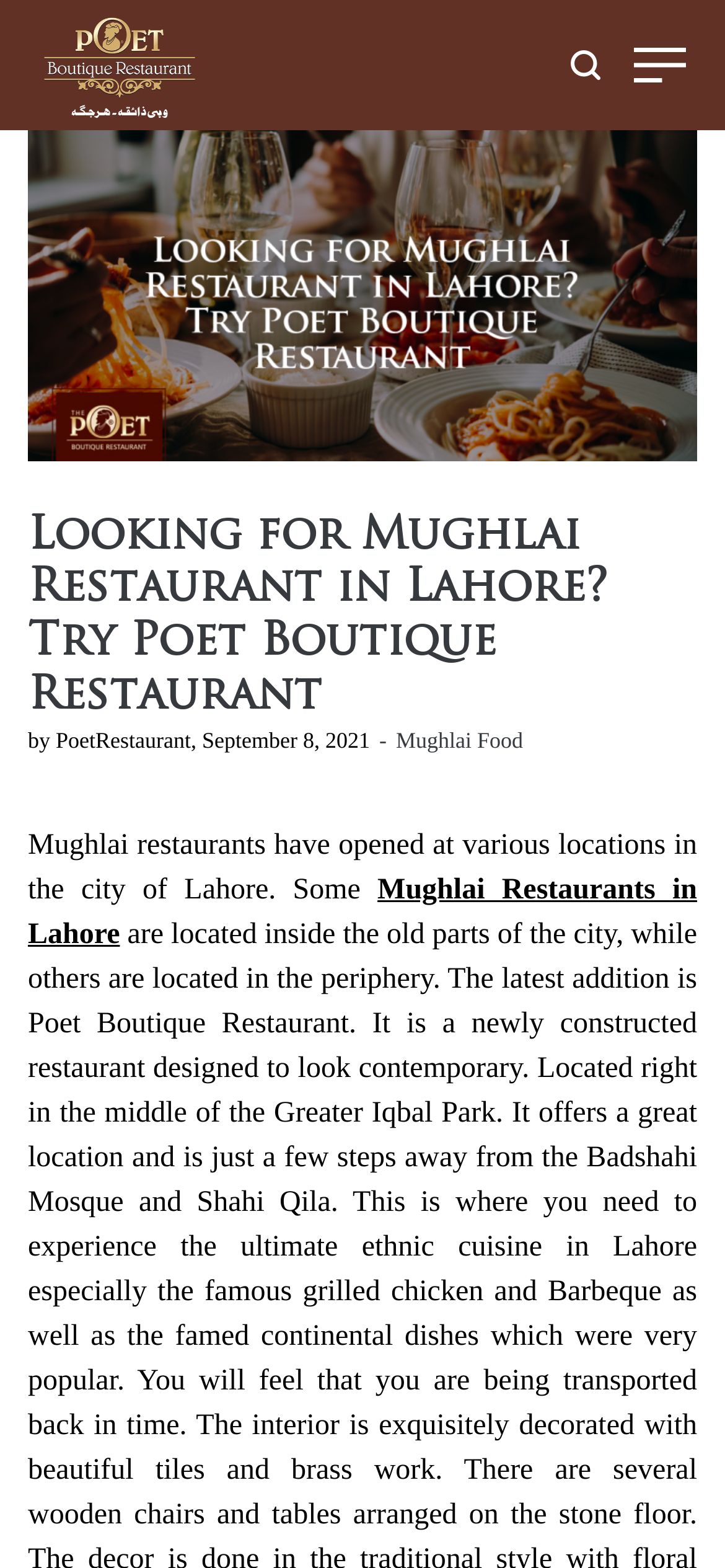Identify the first-level heading on the webpage and generate its text content.

Looking for Mughlai Restaurant in Lahore? Try Poet Boutique Restaurant